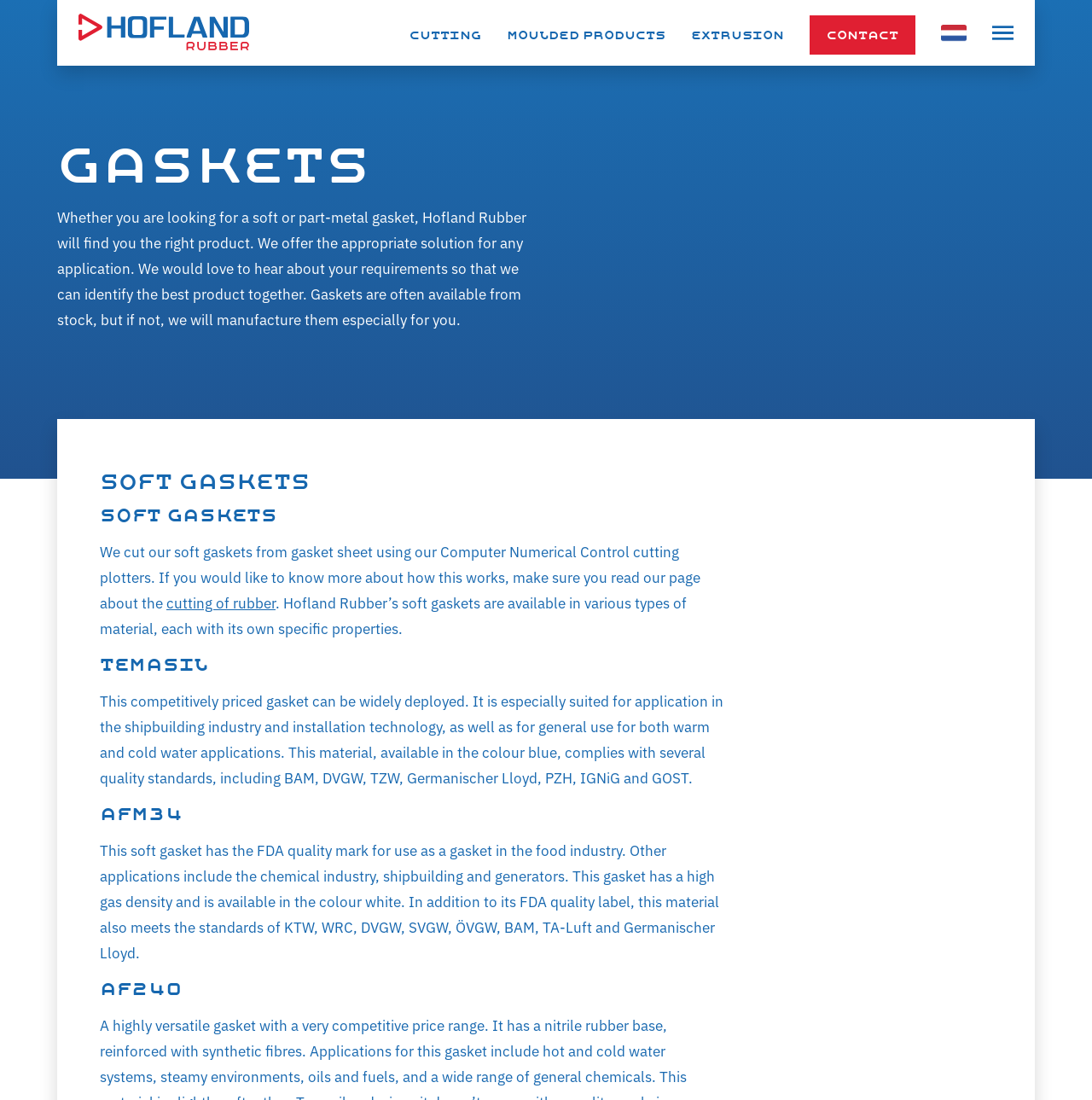Determine the bounding box coordinates of the clickable region to carry out the instruction: "Read the previous post".

None